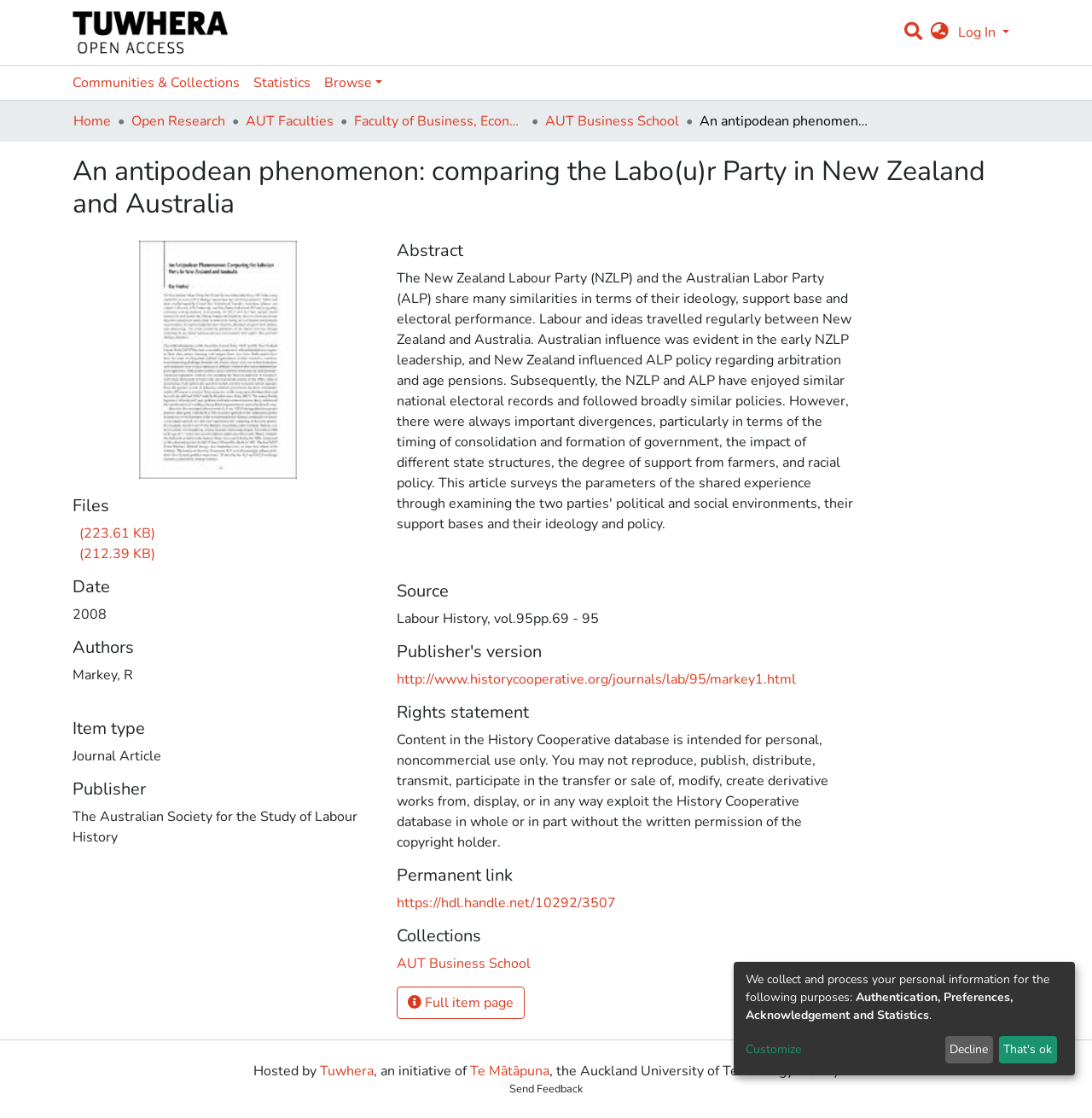Pinpoint the bounding box coordinates of the clickable area necessary to execute the following instruction: "Click the Uber Eats Logo". The coordinates should be given as four float numbers between 0 and 1, namely [left, top, right, bottom].

None